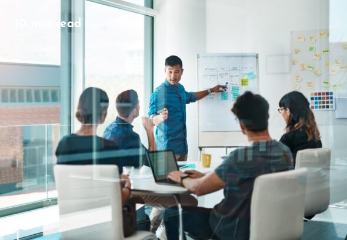How long is the meeting expected to last?
Please interpret the details in the image and answer the question thoroughly.

According to the accompanying note, the meeting is expected to take approximately ten minutes, hinting at the concise yet impactful nature of their discussion.